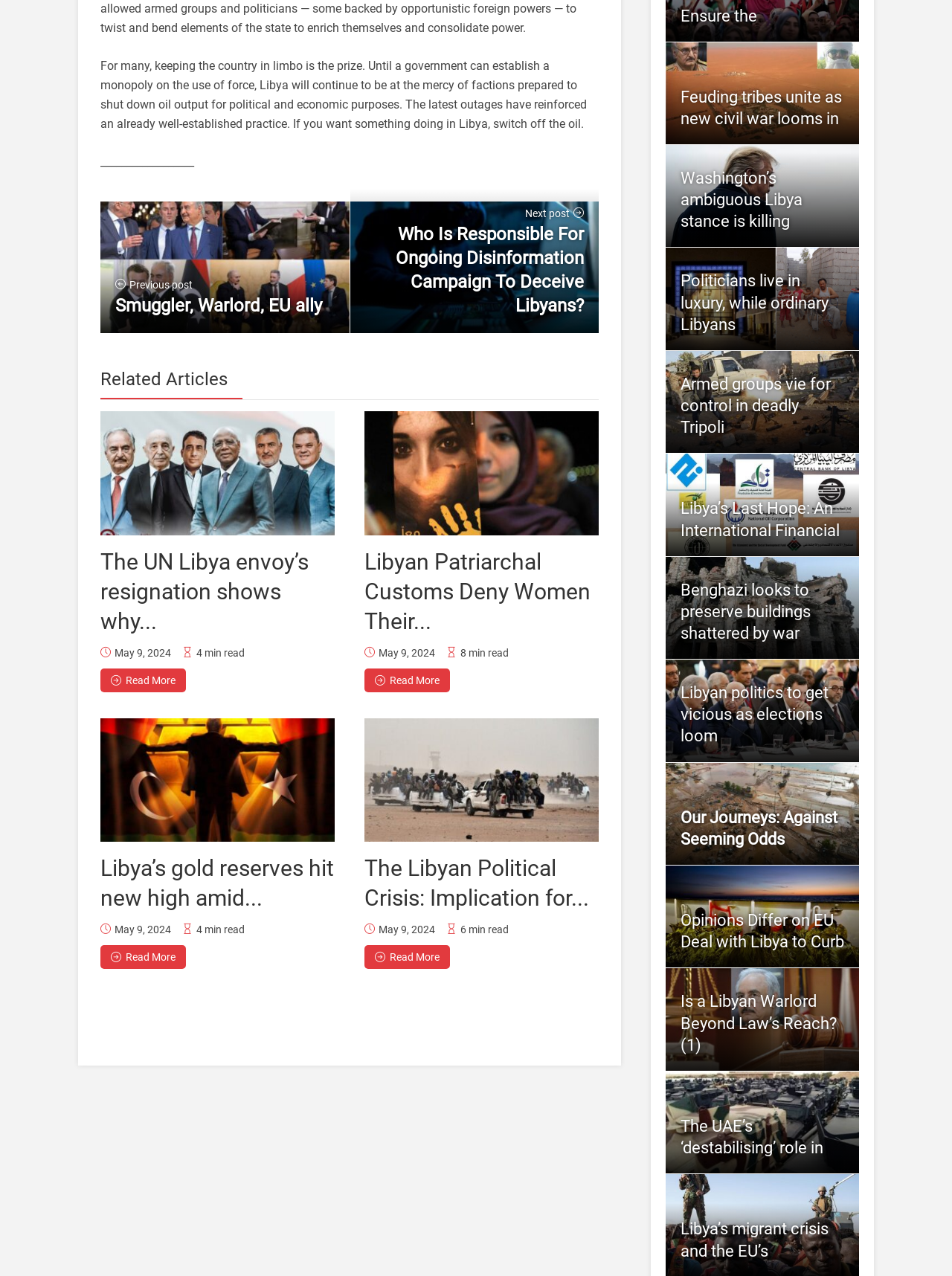Please find the bounding box coordinates of the element that needs to be clicked to perform the following instruction: "Contact us". The bounding box coordinates should be four float numbers between 0 and 1, represented as [left, top, right, bottom].

None